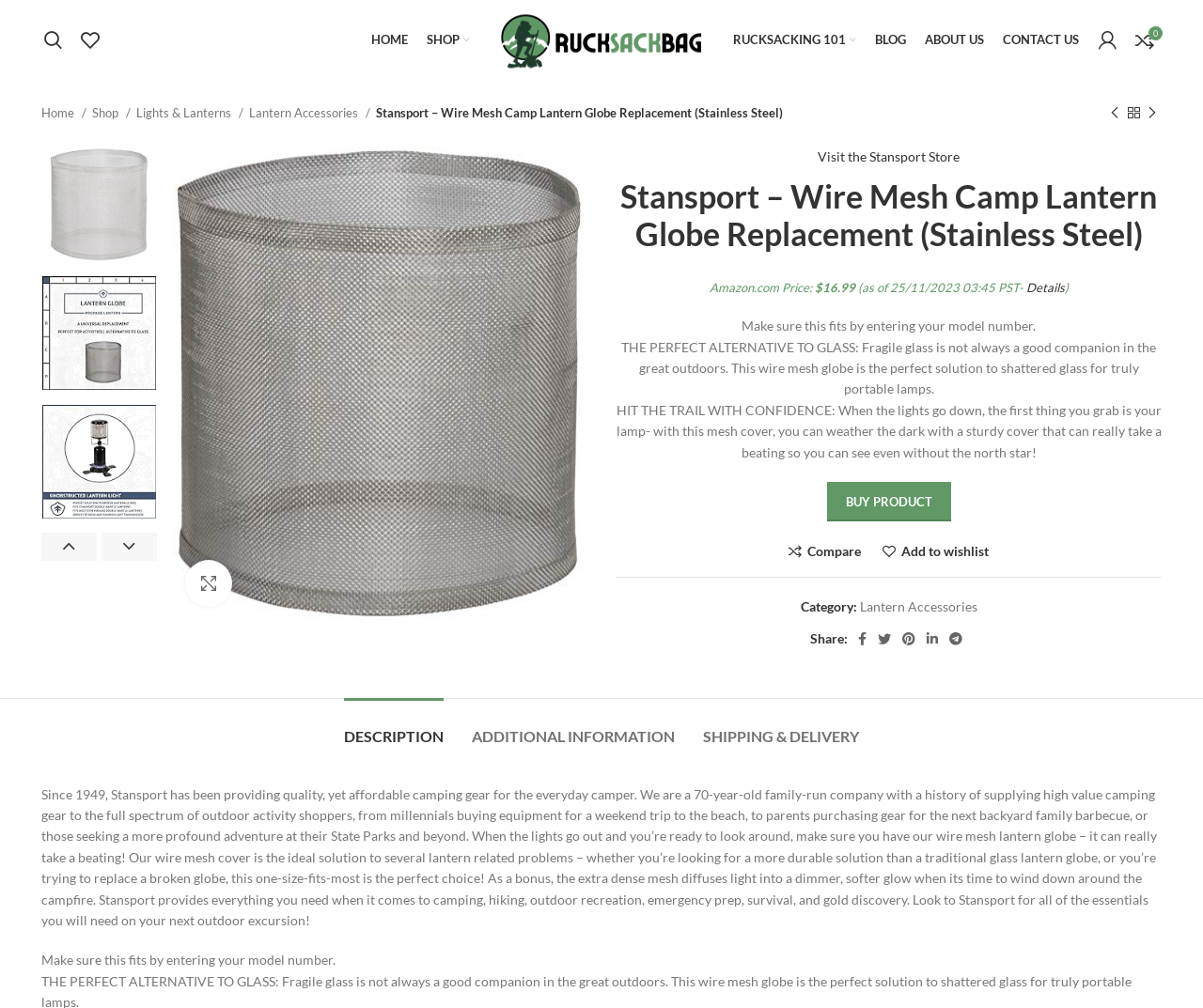Extract the bounding box coordinates for the HTML element that matches this description: "Visit the Stansport Store". The coordinates should be four float numbers between 0 and 1, i.e., [left, top, right, bottom].

[0.68, 0.146, 0.798, 0.167]